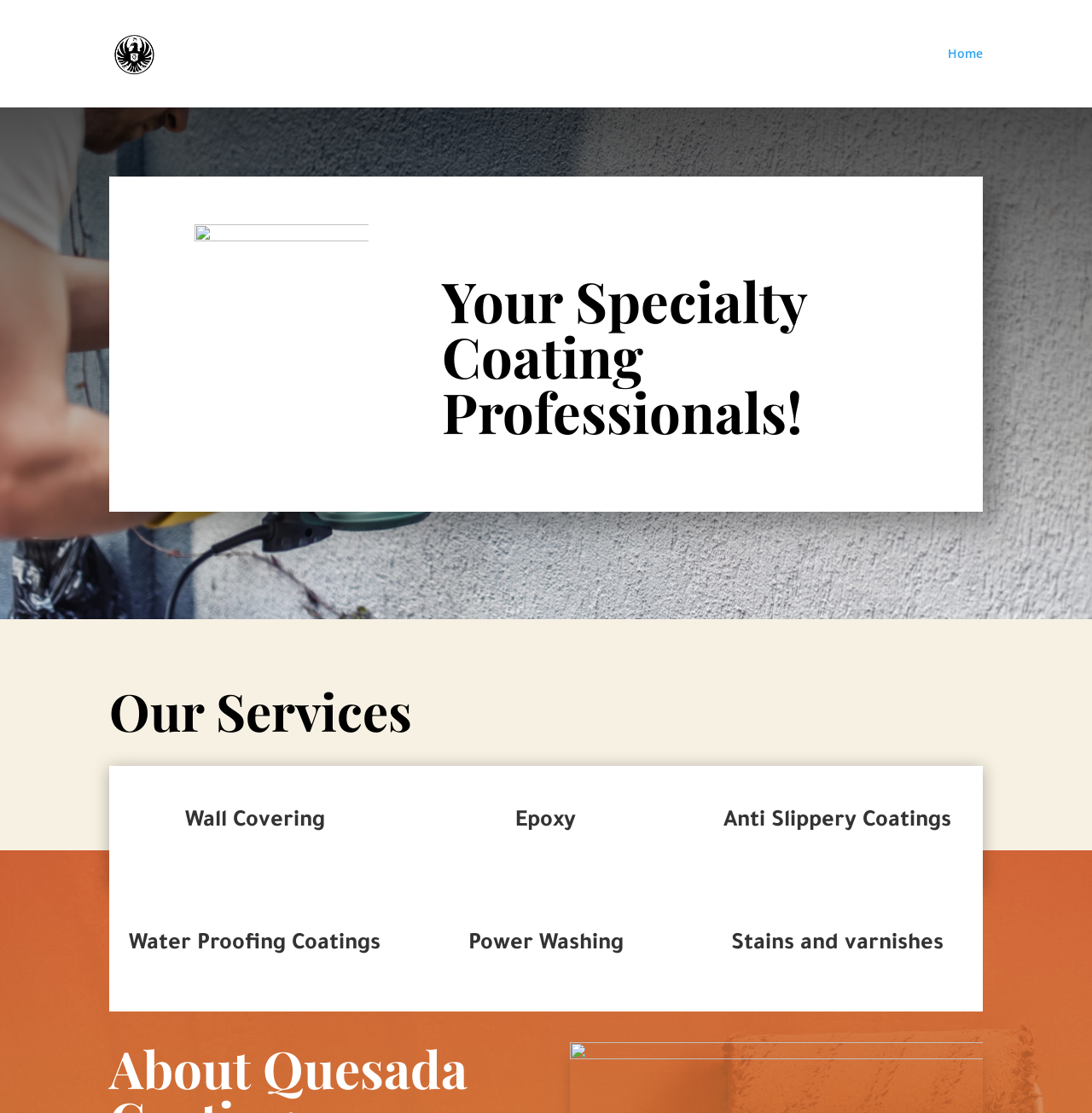Extract the bounding box coordinates for the UI element described as: "Home".

[0.868, 0.043, 0.9, 0.097]